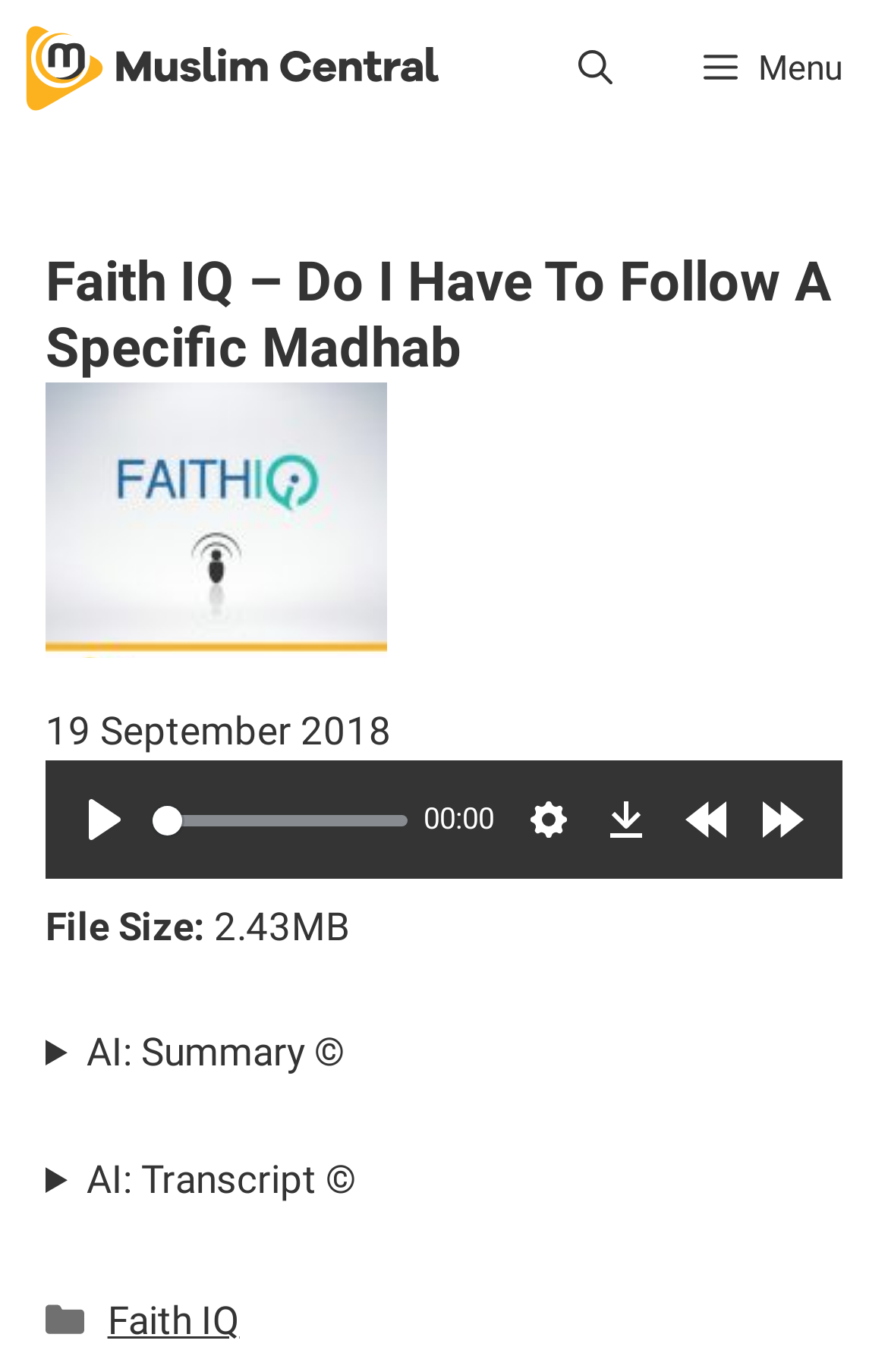What is the file size of the audio?
Based on the image, give a one-word or short phrase answer.

2.43MB